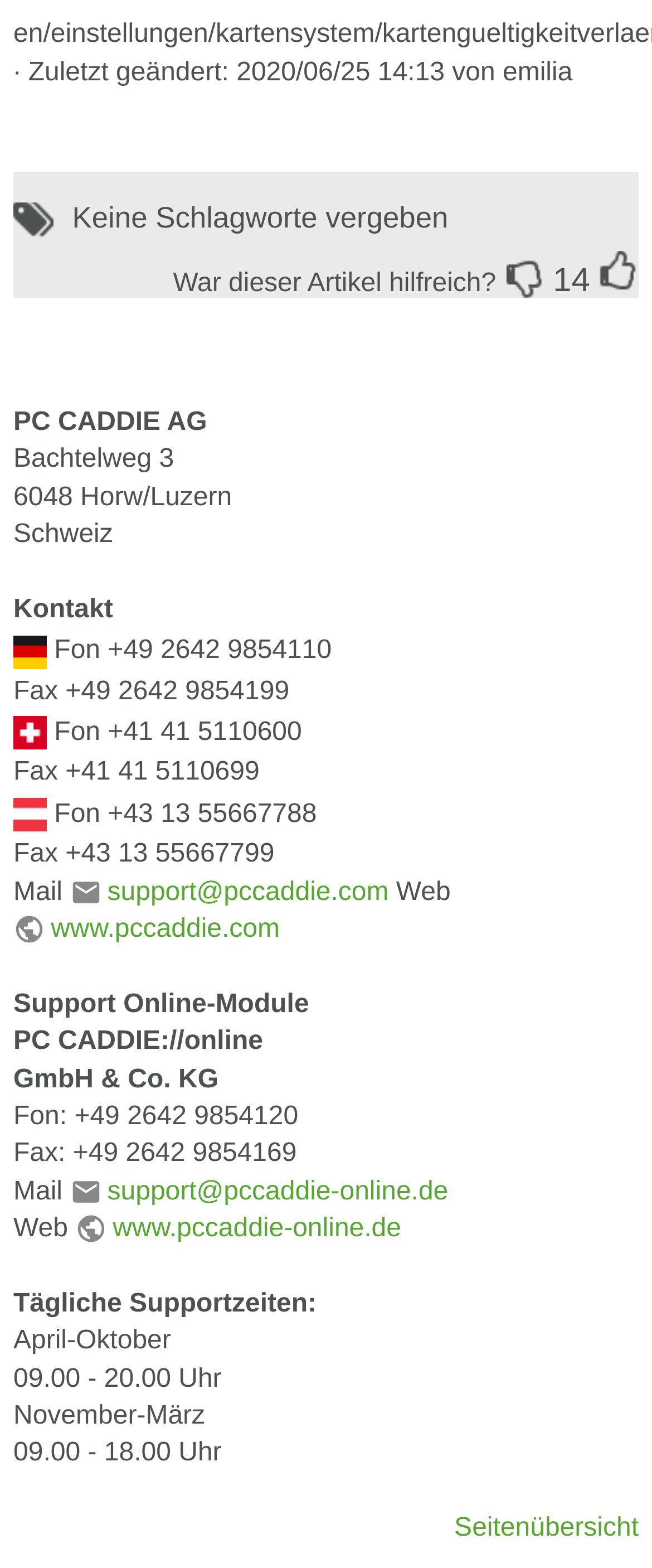What is the company name?
Provide a one-word or short-phrase answer based on the image.

PC CADDIE AG